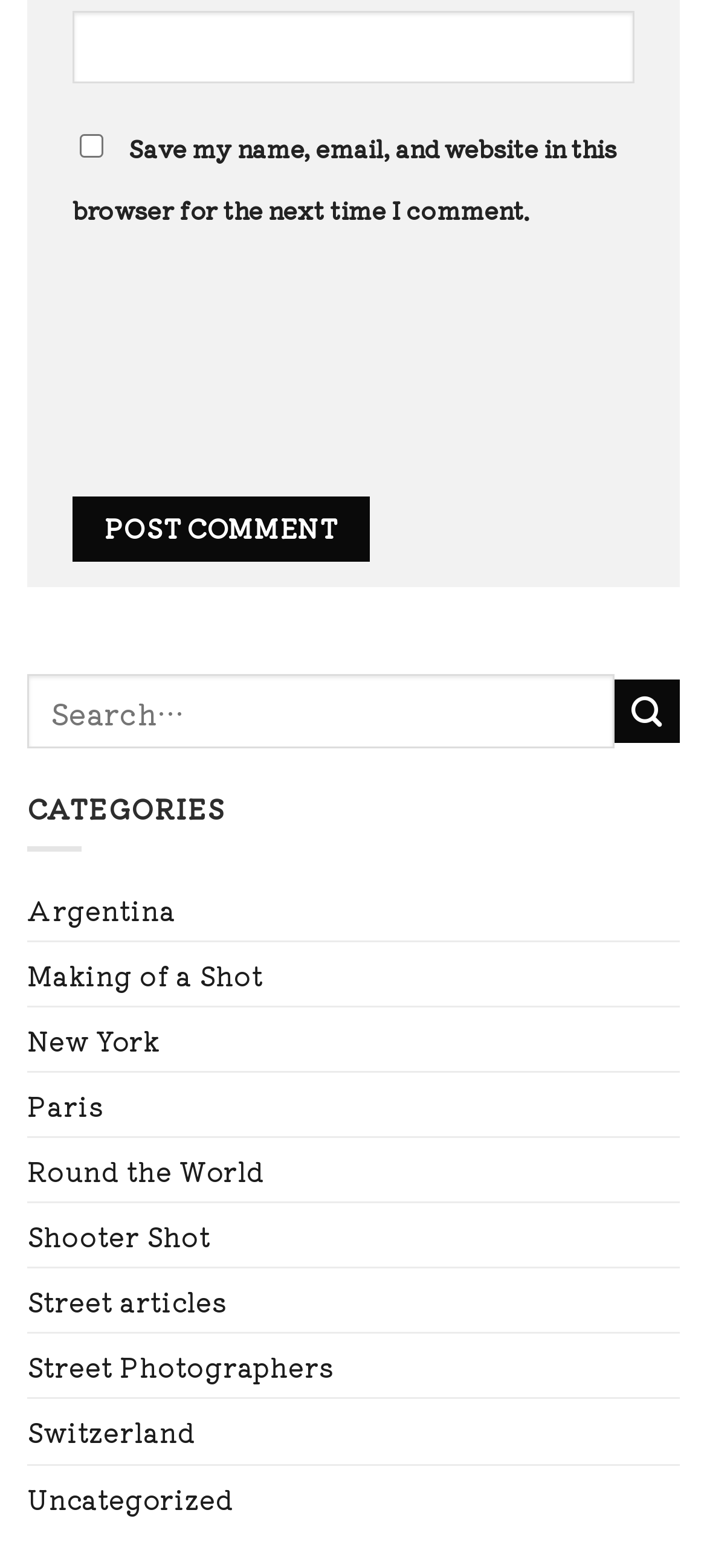Using the provided element description "Round the World", determine the bounding box coordinates of the UI element.

[0.038, 0.726, 0.374, 0.767]